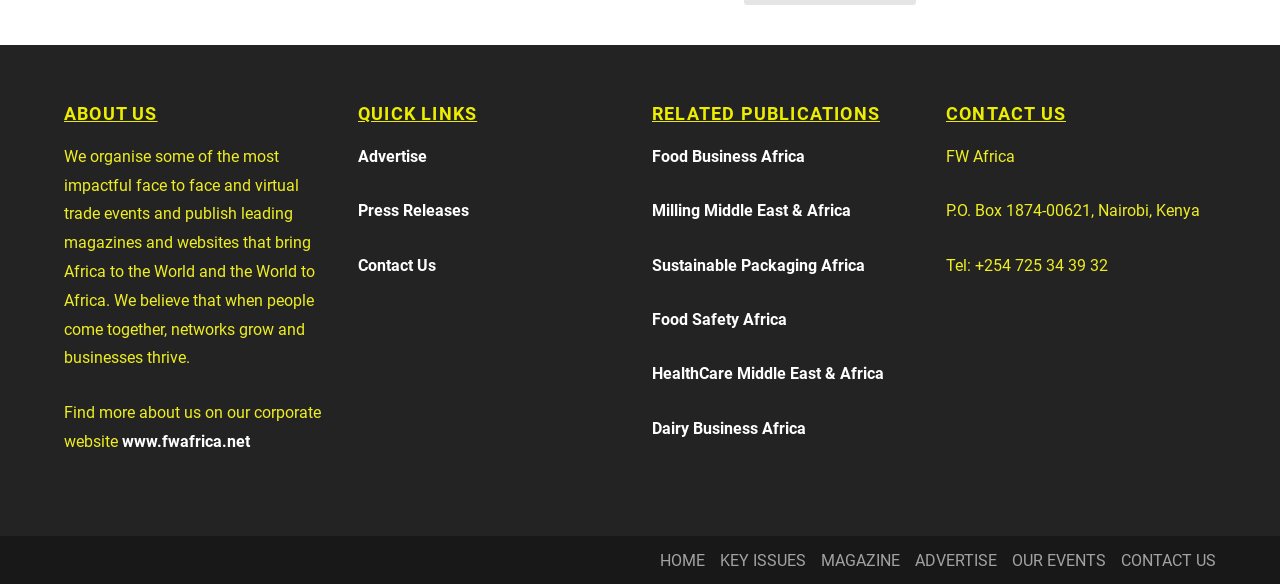Determine the bounding box coordinates for the area that should be clicked to carry out the following instruction: "Learn more about the photographer".

None